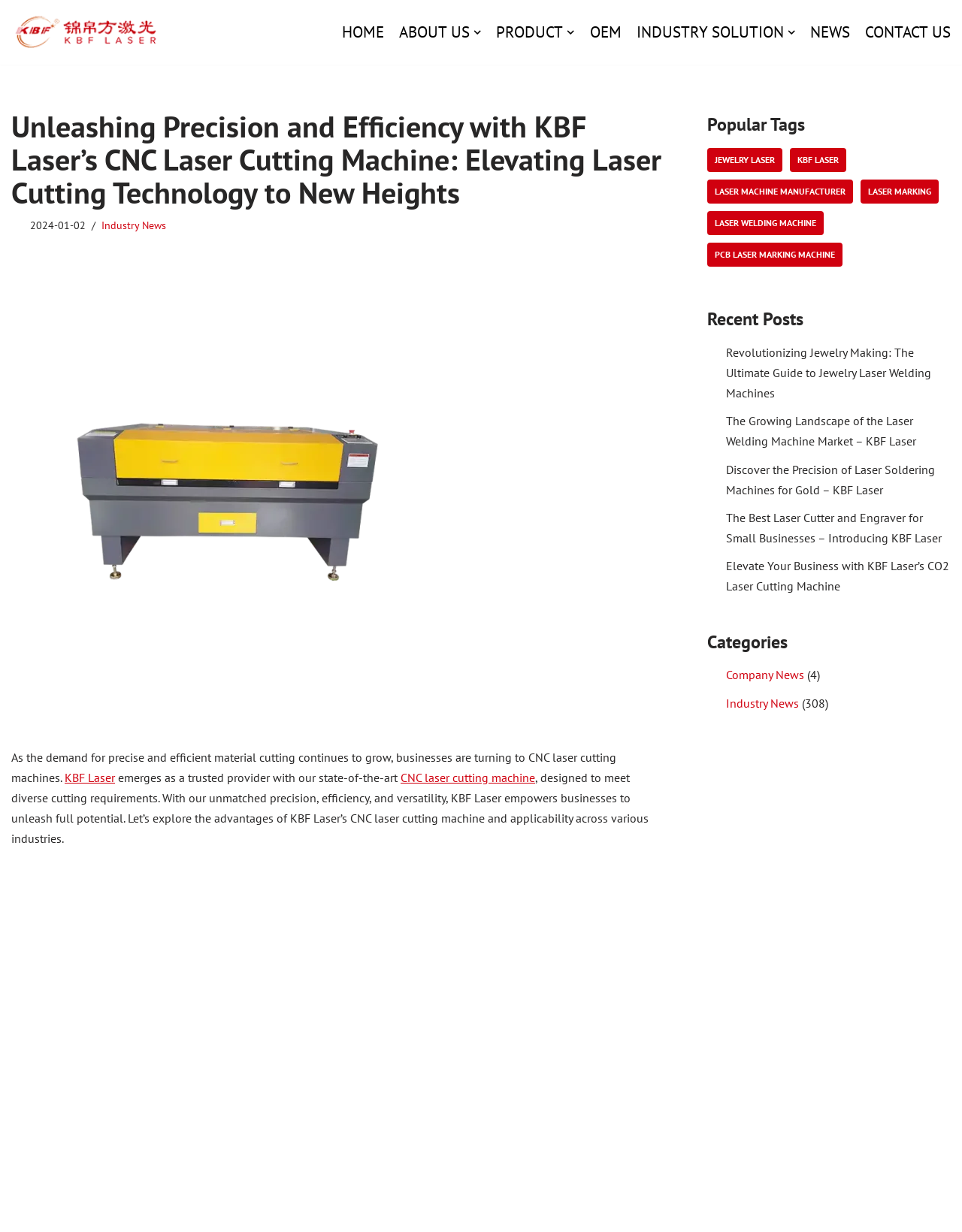Pinpoint the bounding box coordinates for the area that should be clicked to perform the following instruction: "Click on the 'HOME' link".

[0.355, 0.019, 0.399, 0.034]